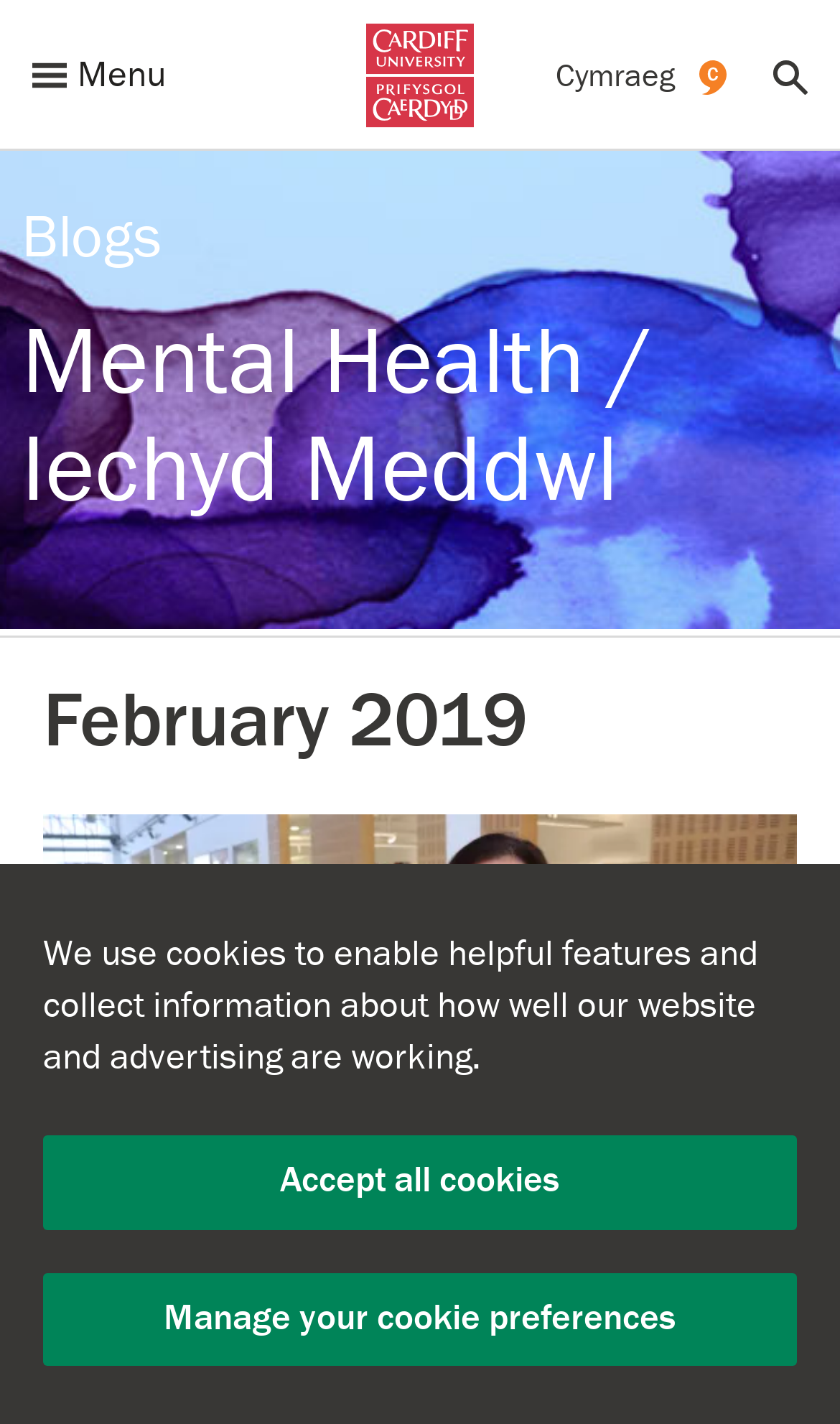Generate a comprehensive description of the contents of the webpage.

The webpage is about Mental Health and Iechyd Meddwl at Cardiff University, specifically for February 2019. At the top, there is a cookie notice section with a heading and a brief description about the use of cookies on the website. Below this section, there are two links to accept or manage cookie preferences.

Above the main content, there is a navigation bar that spans the entire width of the page. On the left side of the navigation bar, there is a menu link with a menu icon, followed by a link to the Cardiff University logo. On the right side, there is a link to the Welsh version of the page, accompanied by a "Cymraeg" text and a small flag icon. Next to it, there is a search link with a search icon.

Below the navigation bar, there are two prominent links: "Blogs" and "Mental Health / Iechyd Meddwl", with the latter being a longer link that spans most of the page width. Underneath, there is a heading that reads "February 2019", followed by a large figure that takes up most of the page width. This figure contains a link to an article about a researcher, Dr. Kathryn Peall, with a corresponding image.